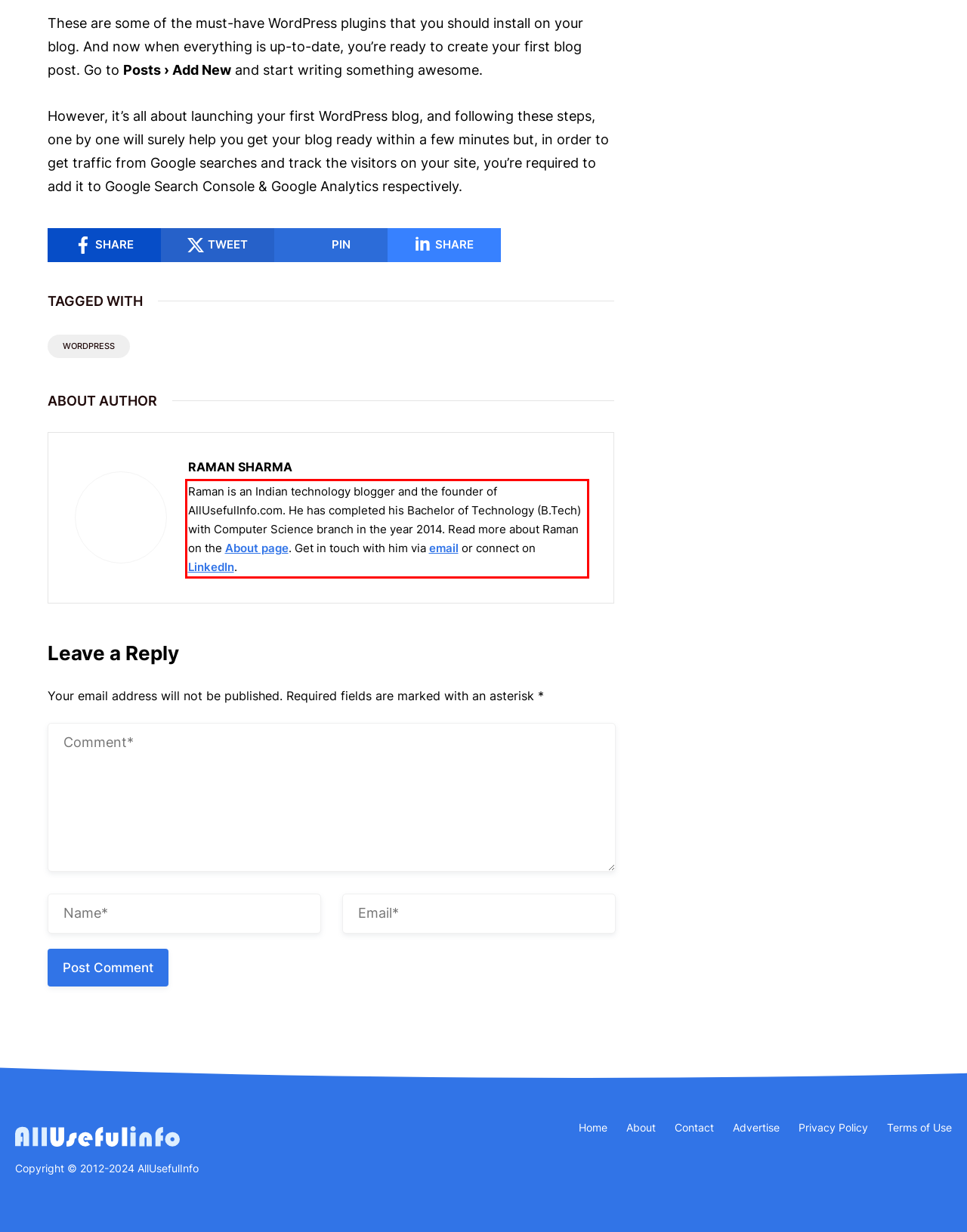The screenshot provided shows a webpage with a red bounding box. Apply OCR to the text within this red bounding box and provide the extracted content.

Raman is an Indian technology blogger and the founder of AllUsefulInfo.com. He has completed his Bachelor of Technology (B.Tech) with Computer Science branch in the year 2014. Read more about Raman on the About page. Get in touch with him via email or connect on LinkedIn.